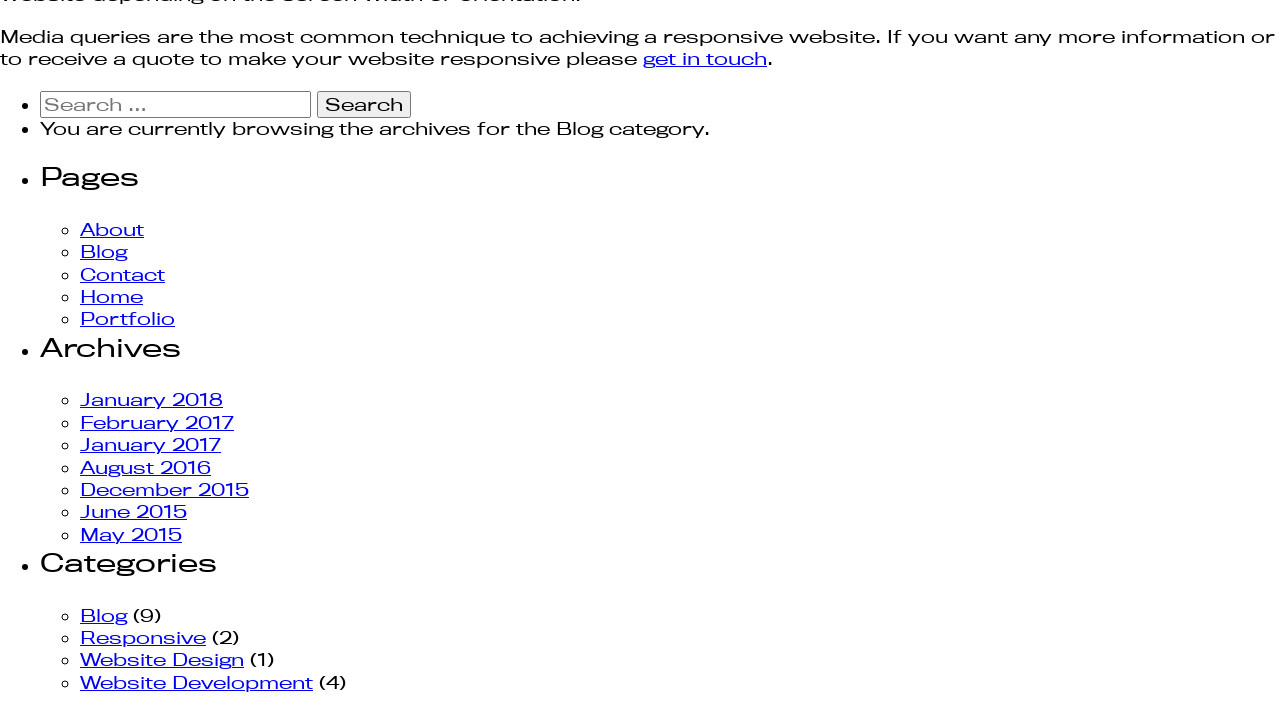Could you specify the bounding box coordinates for the clickable section to complete the following instruction: "get in touch"?

[0.502, 0.068, 0.599, 0.098]